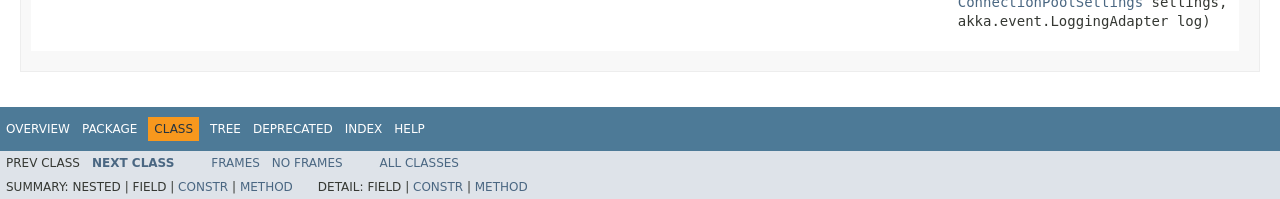How many sections are there in the webpage?
Look at the image and answer the question using a single word or phrase.

3